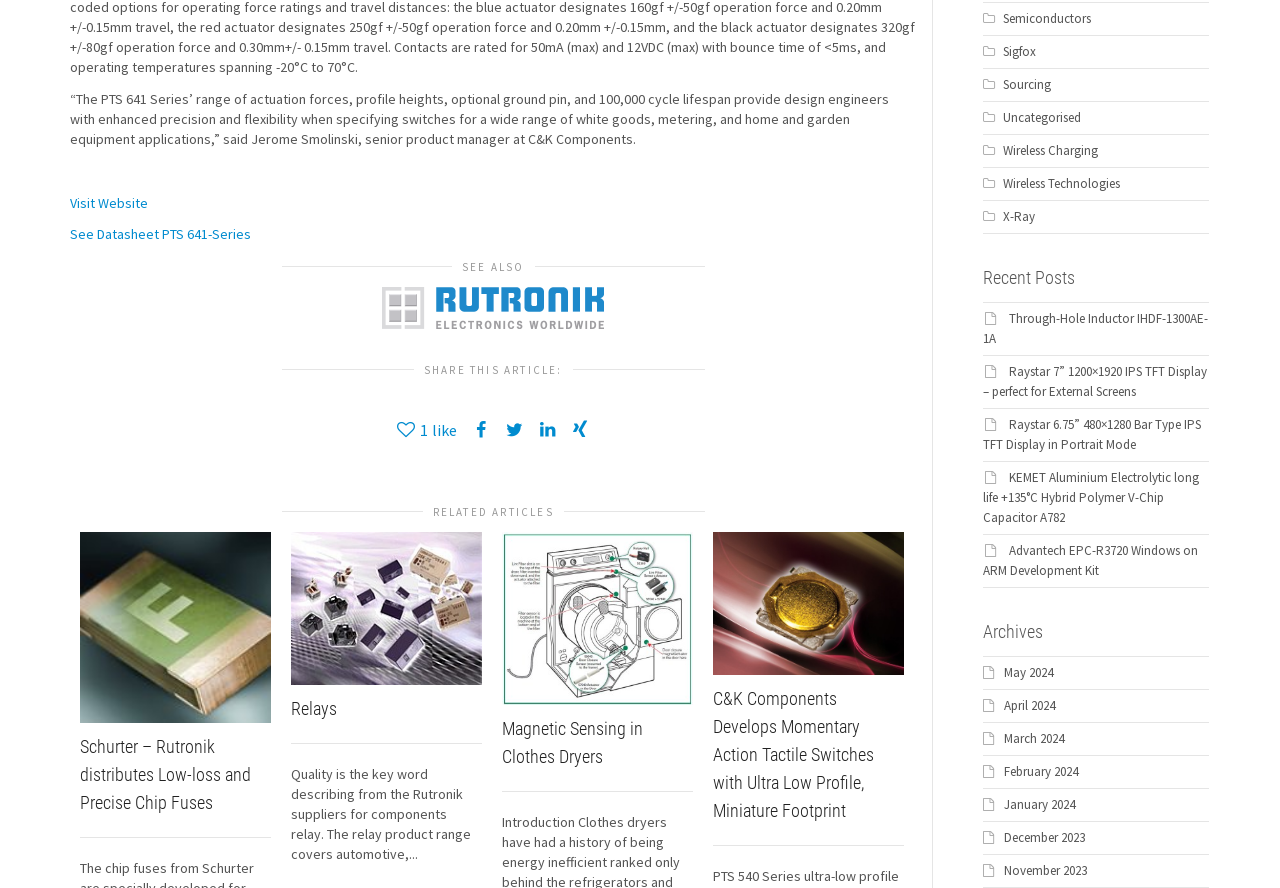Please identify the bounding box coordinates of the clickable element to fulfill the following instruction: "Read 'C&K Components Develops Momentary Action Tactile Switches with Ultra Low Profile, Miniature Footprint'". The coordinates should be four float numbers between 0 and 1, i.e., [left, top, right, bottom].

[0.557, 0.775, 0.683, 0.925]